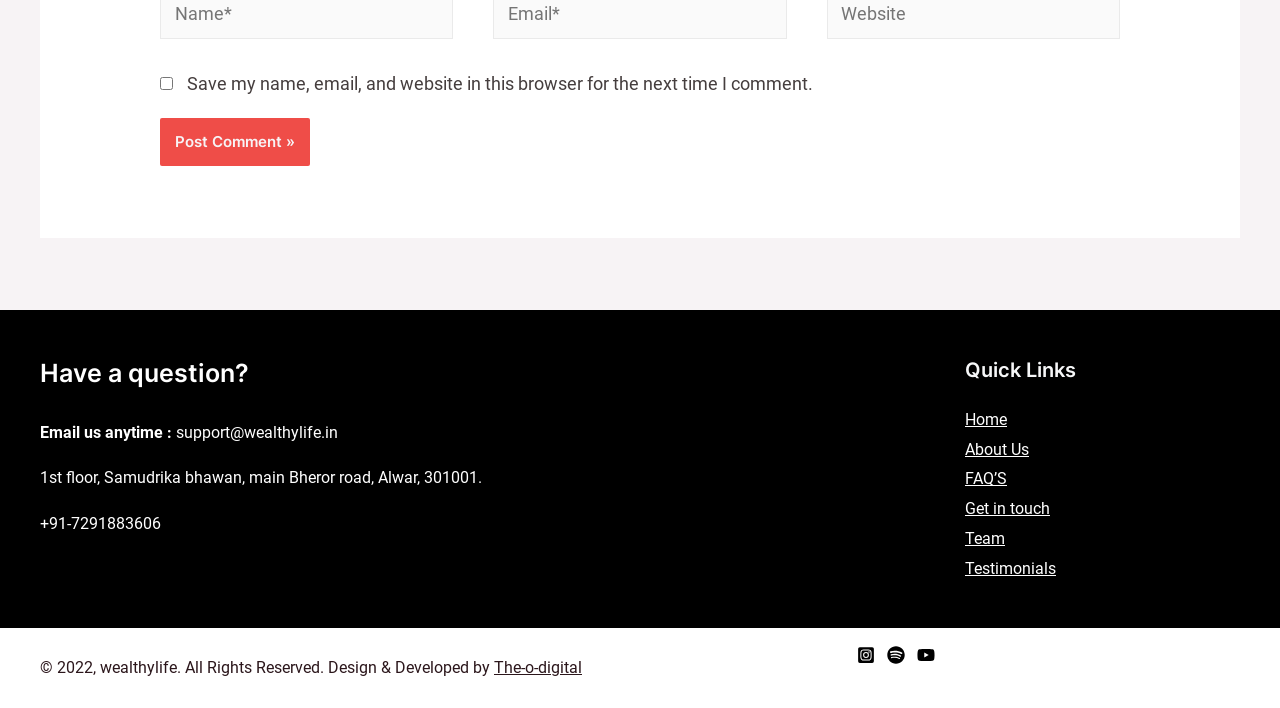What are the social media platforms linked?
Using the screenshot, give a one-word or short phrase answer.

Instagram, Spotify, Youtube